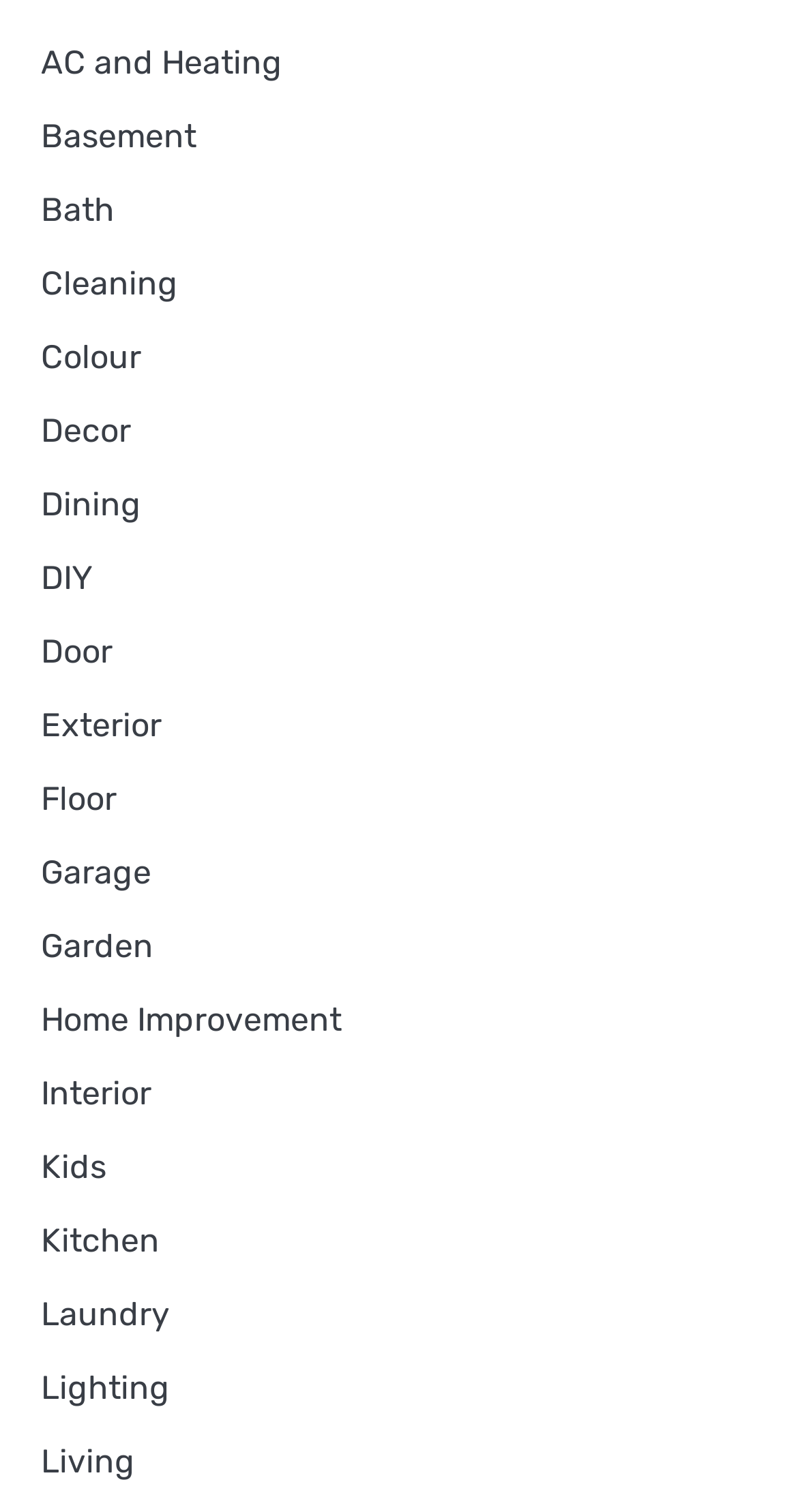Please answer the following question using a single word or phrase: 
Is there a category for 'Kitchen'?

Yes